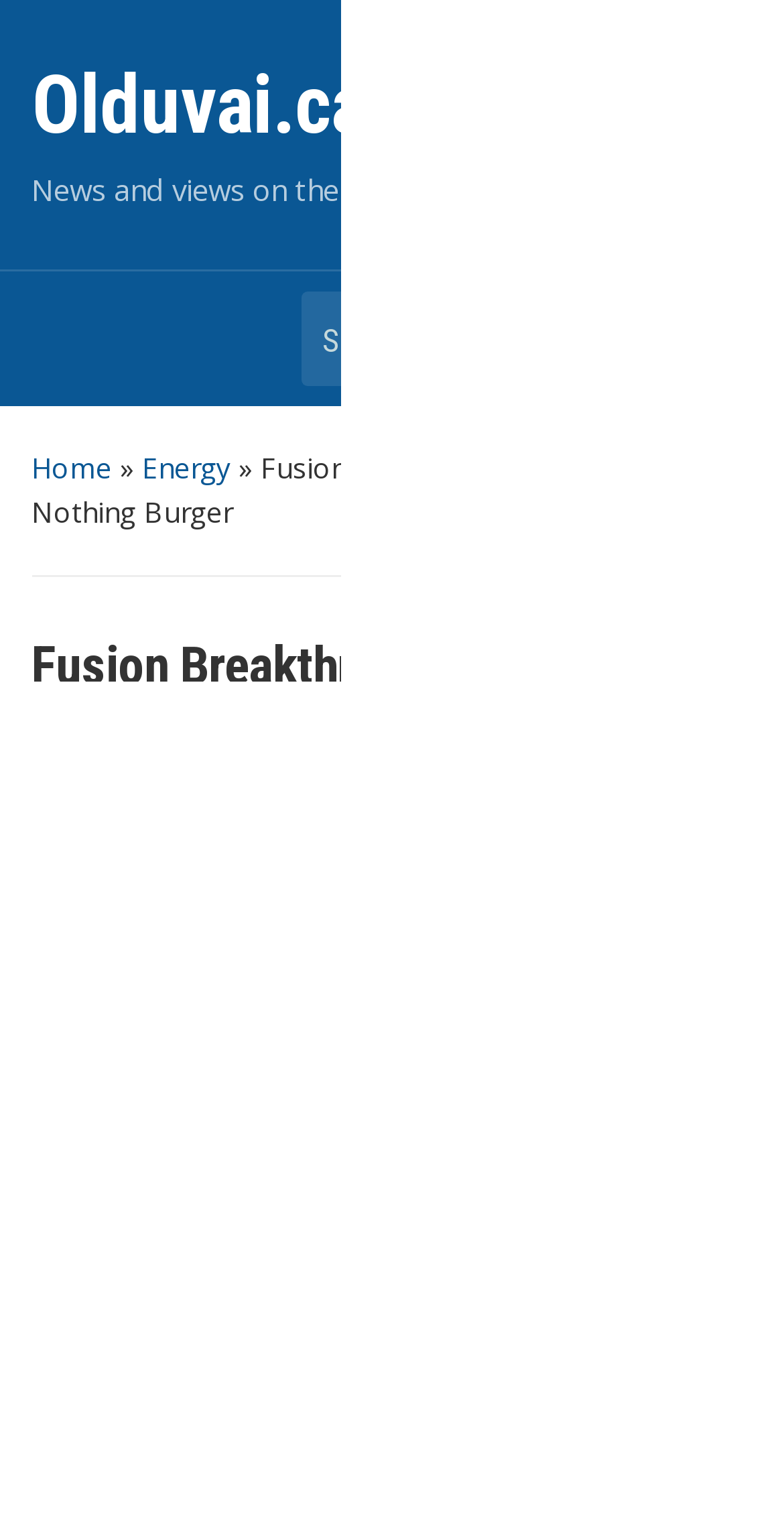Please answer the following query using a single word or phrase: 
What categories does the article belong to?

Energy, Liberty